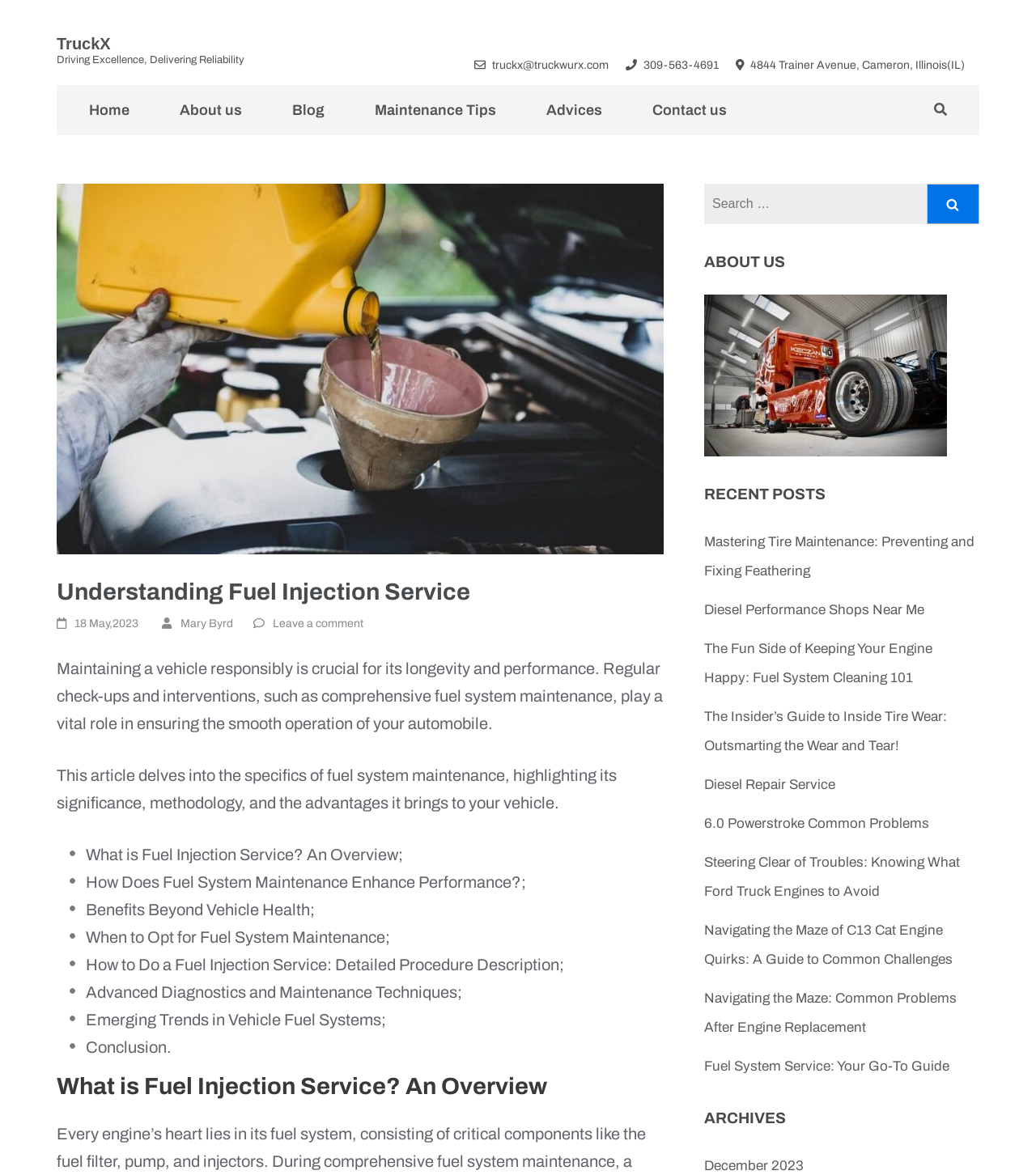Show the bounding box coordinates of the region that should be clicked to follow the instruction: "Read the article 'Mastering Tire Maintenance: Preventing and Fixing Feathering'."

[0.68, 0.455, 0.941, 0.492]